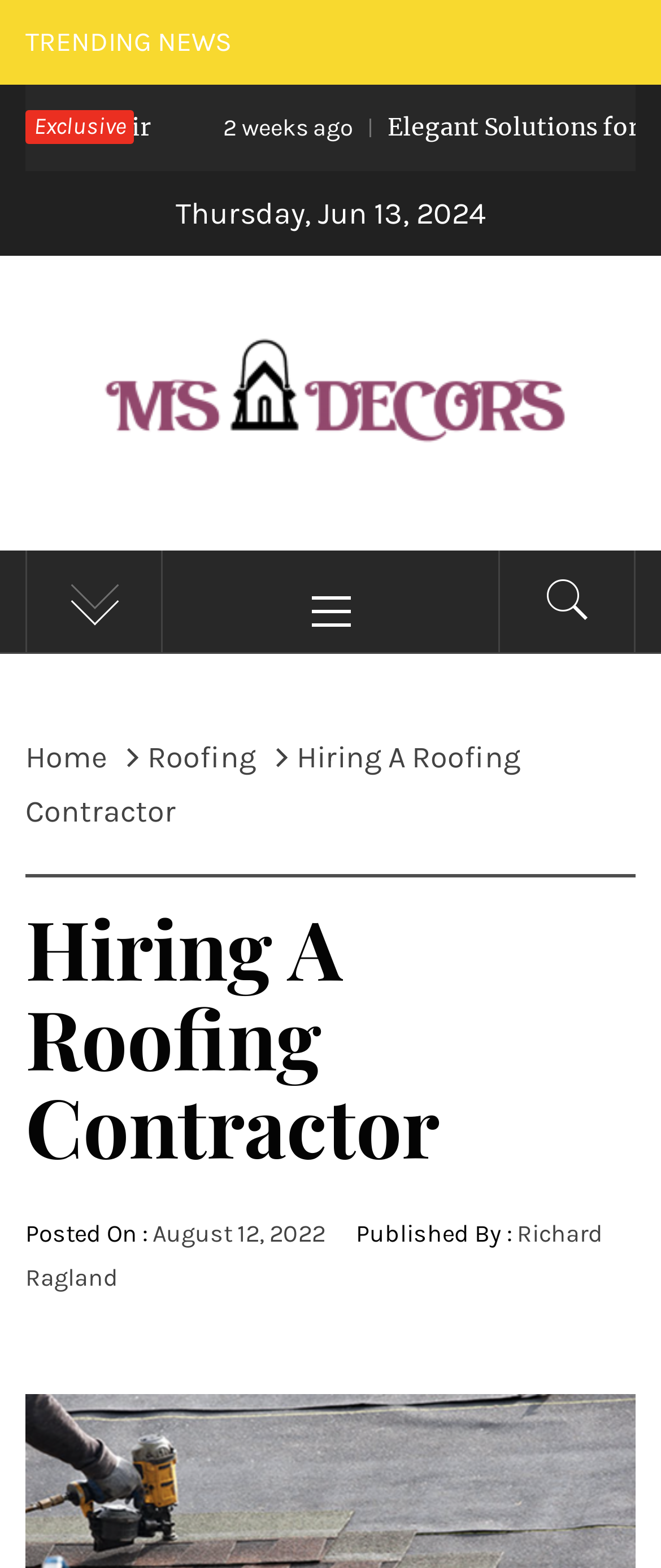Identify the title of the webpage and provide its text content.

Hiring A Roofing Contractor